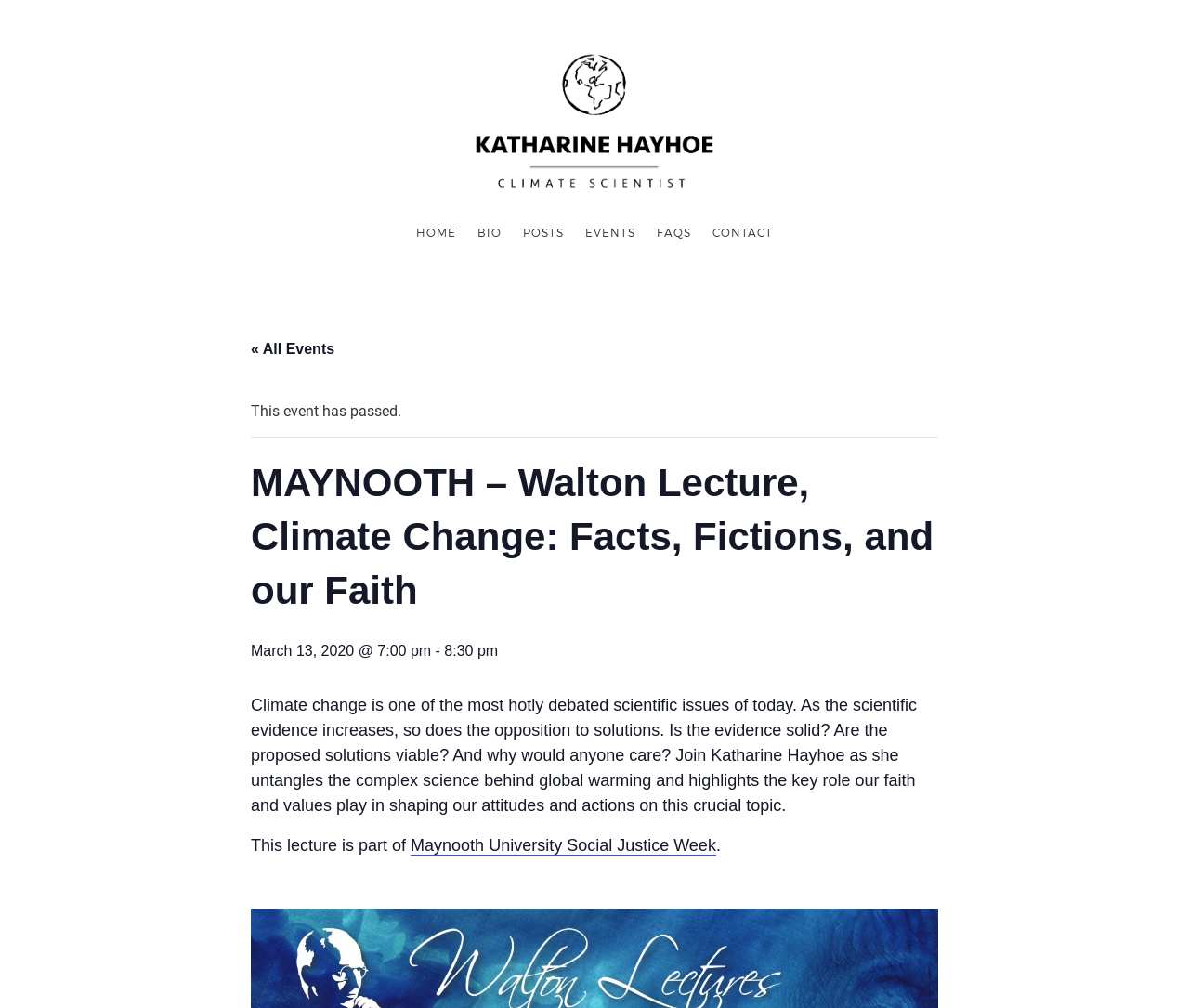Please determine the bounding box coordinates of the clickable area required to carry out the following instruction: "Go to HOME page". The coordinates must be four float numbers between 0 and 1, represented as [left, top, right, bottom].

[0.342, 0.206, 0.391, 0.255]